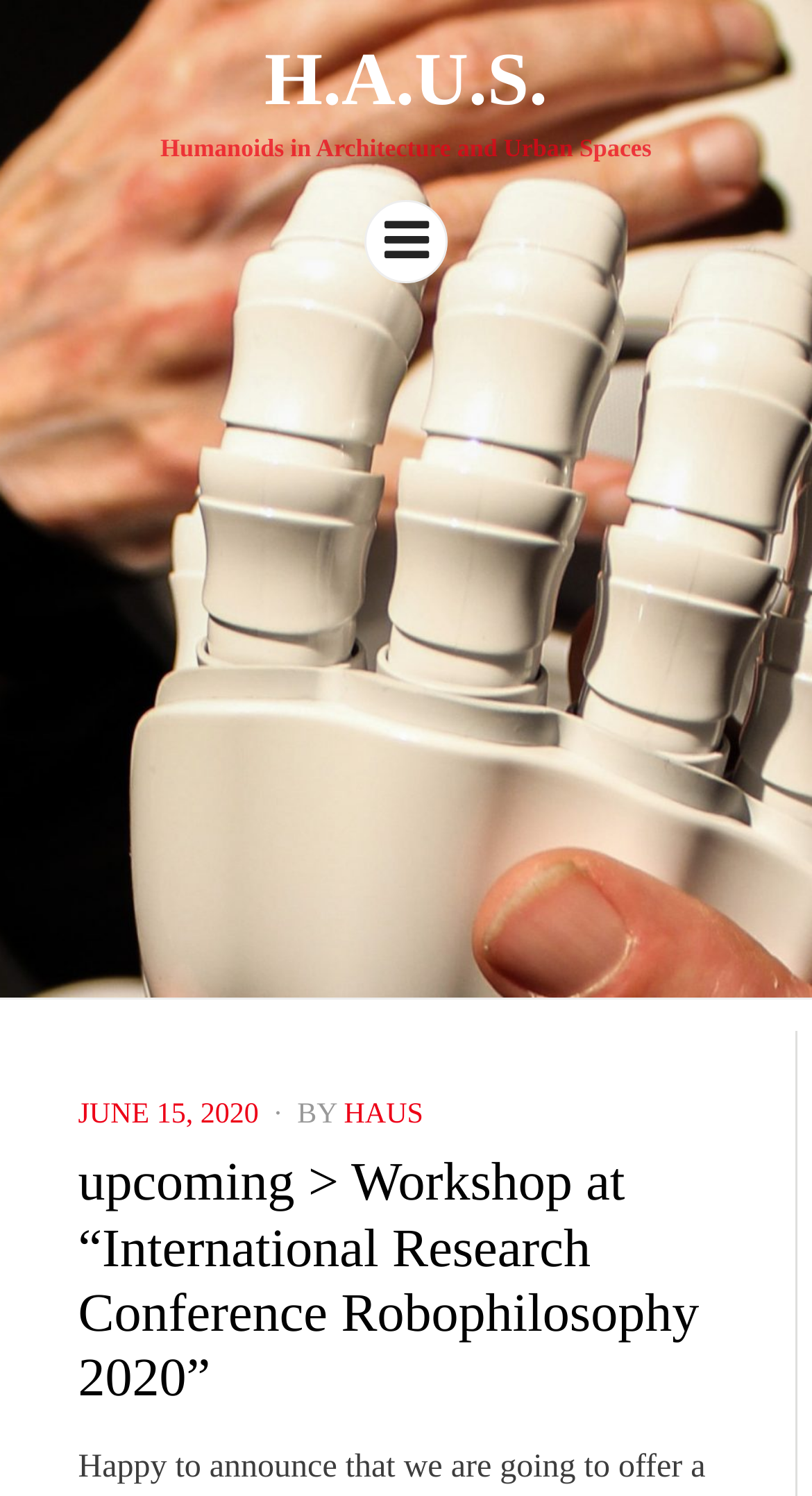Calculate the bounding box coordinates of the UI element given the description: "June 15, 2020July 15, 2020".

[0.096, 0.735, 0.319, 0.756]